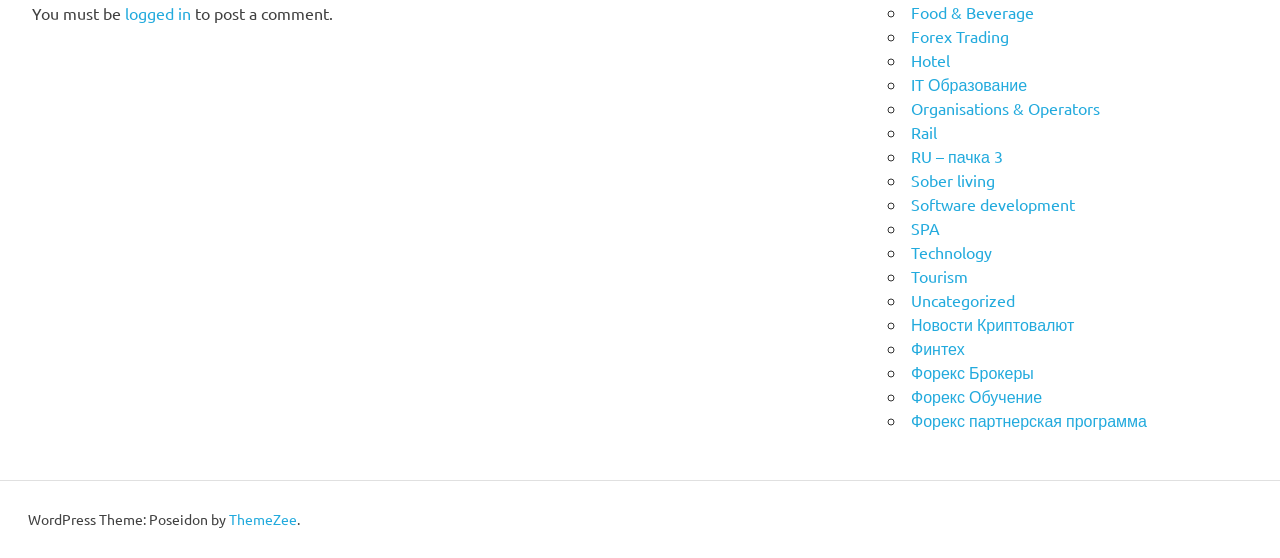Pinpoint the bounding box coordinates for the area that should be clicked to perform the following instruction: "explore 'Forex Trading'".

[0.712, 0.047, 0.788, 0.082]